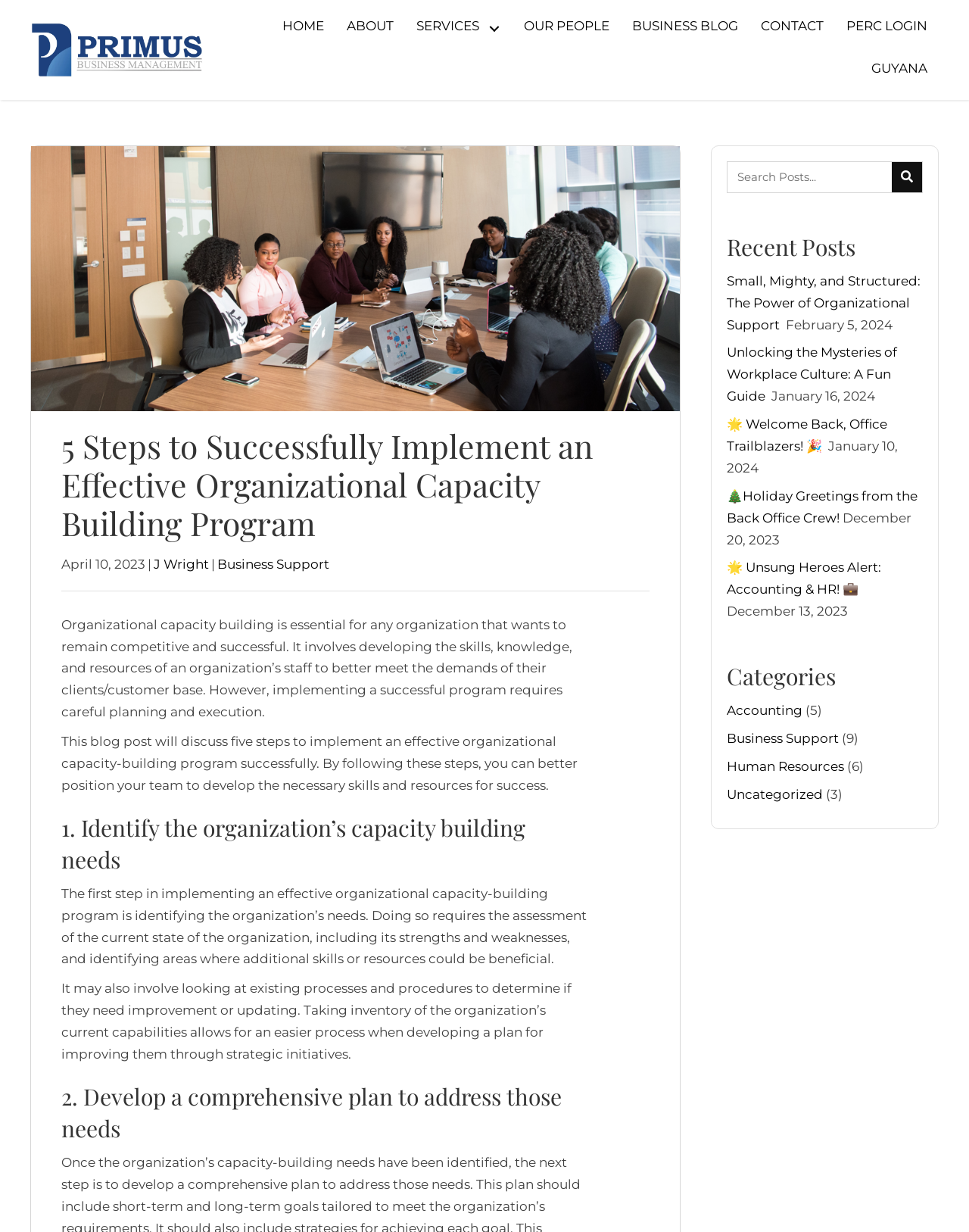Review the image closely and give a comprehensive answer to the question: What is the first step in implementing an effective organizational capacity-building program?

I determined the first step by looking at the heading element with the text '1. Identify the organization’s capacity building needs' which is located below the introduction of the blog post.